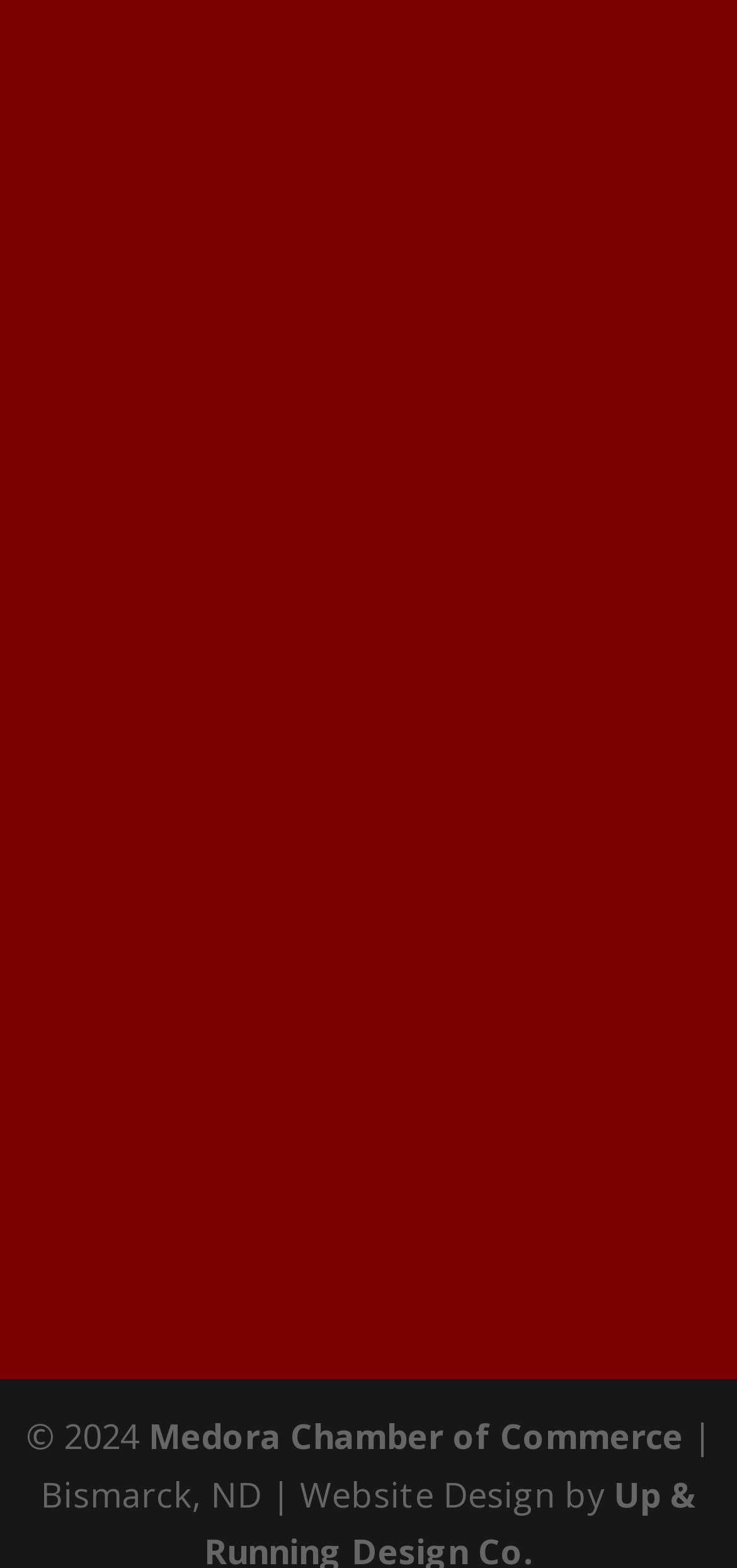Please examine the image and answer the question with a detailed explanation:
How many days are displayed in the calendar?

I found the answer by counting the number of grid cells in the table, which represents the days of the month. There are 30 grid cells, indicating that 30 days are displayed in the calendar.